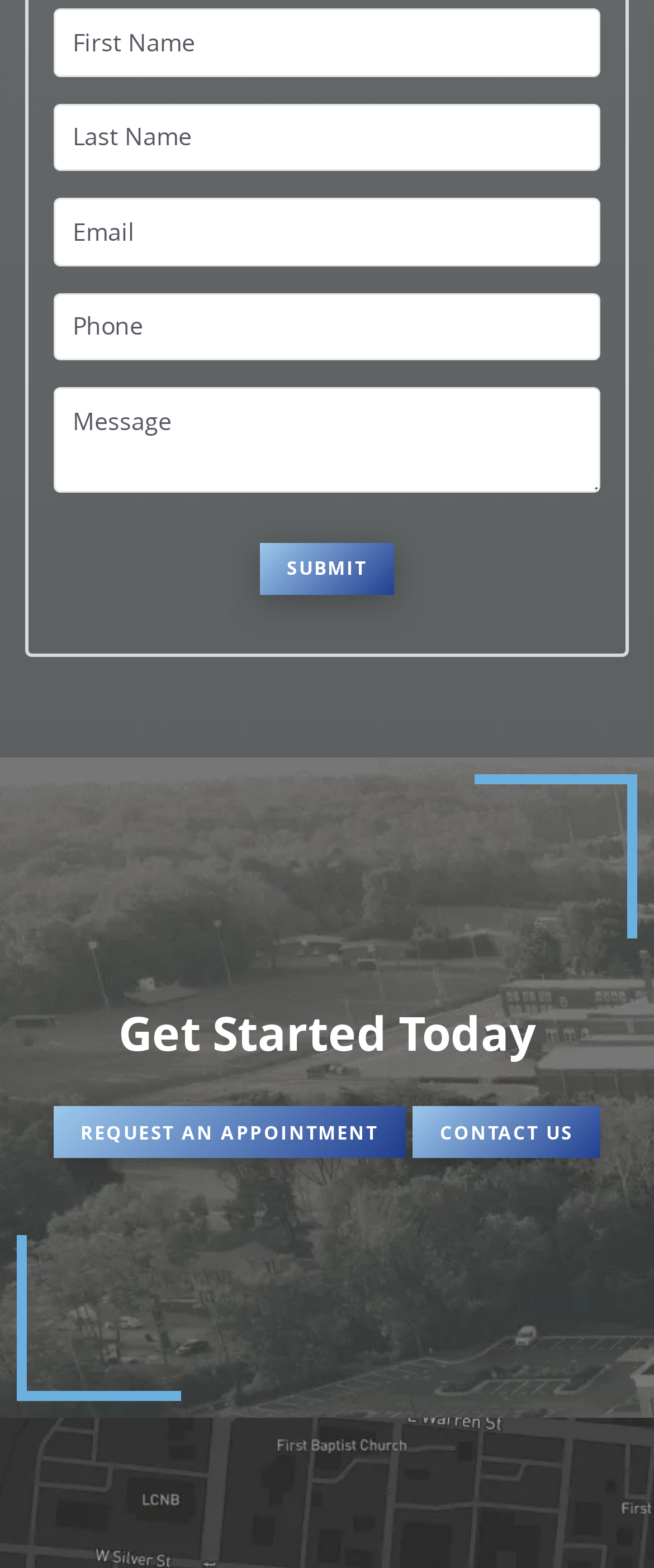Could you find the bounding box coordinates of the clickable area to complete this instruction: "Enter first name"?

[0.082, 0.006, 0.918, 0.049]